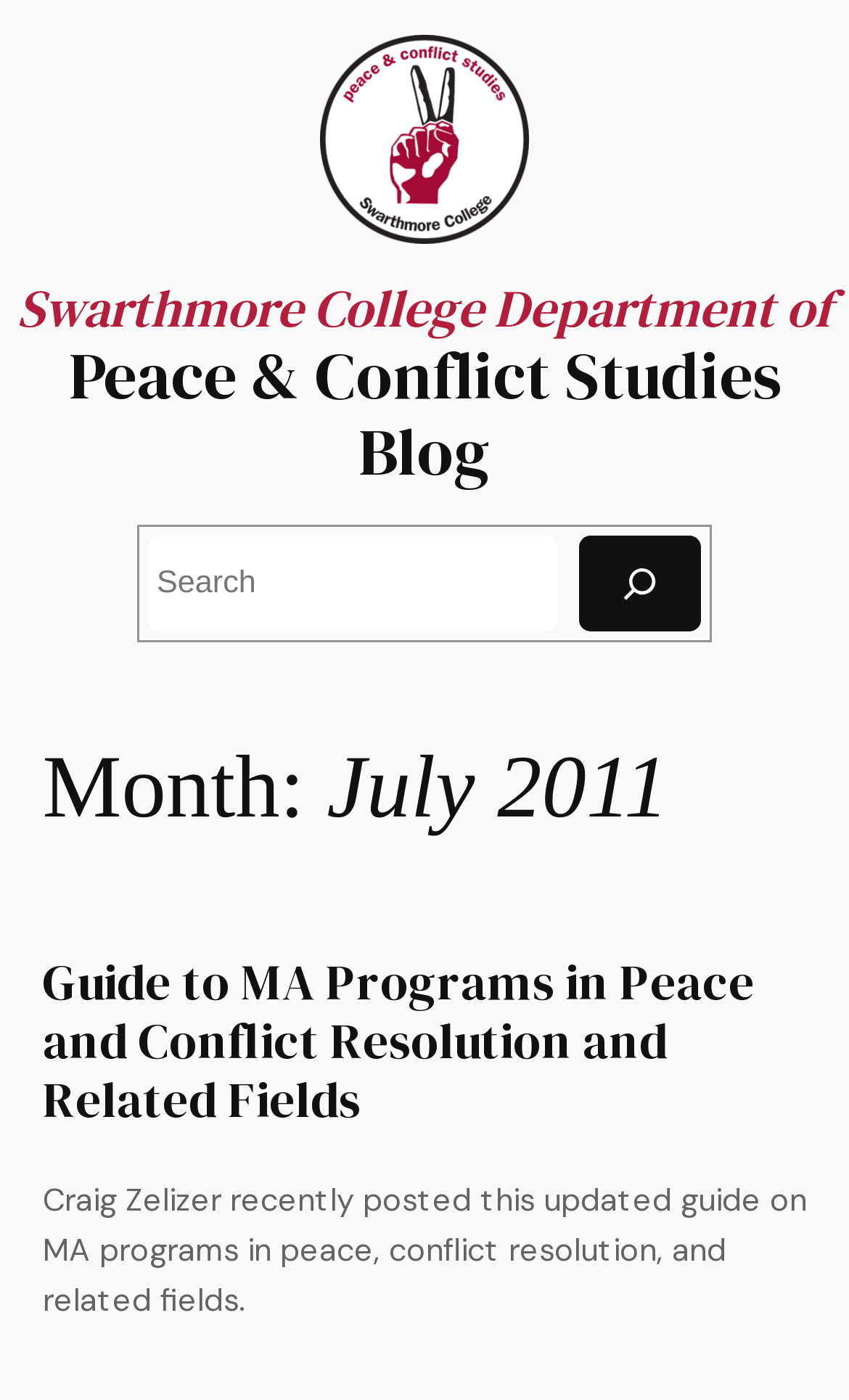Use a single word or phrase to answer the following:
What is the title of the first blog post?

Guide to MA Programs